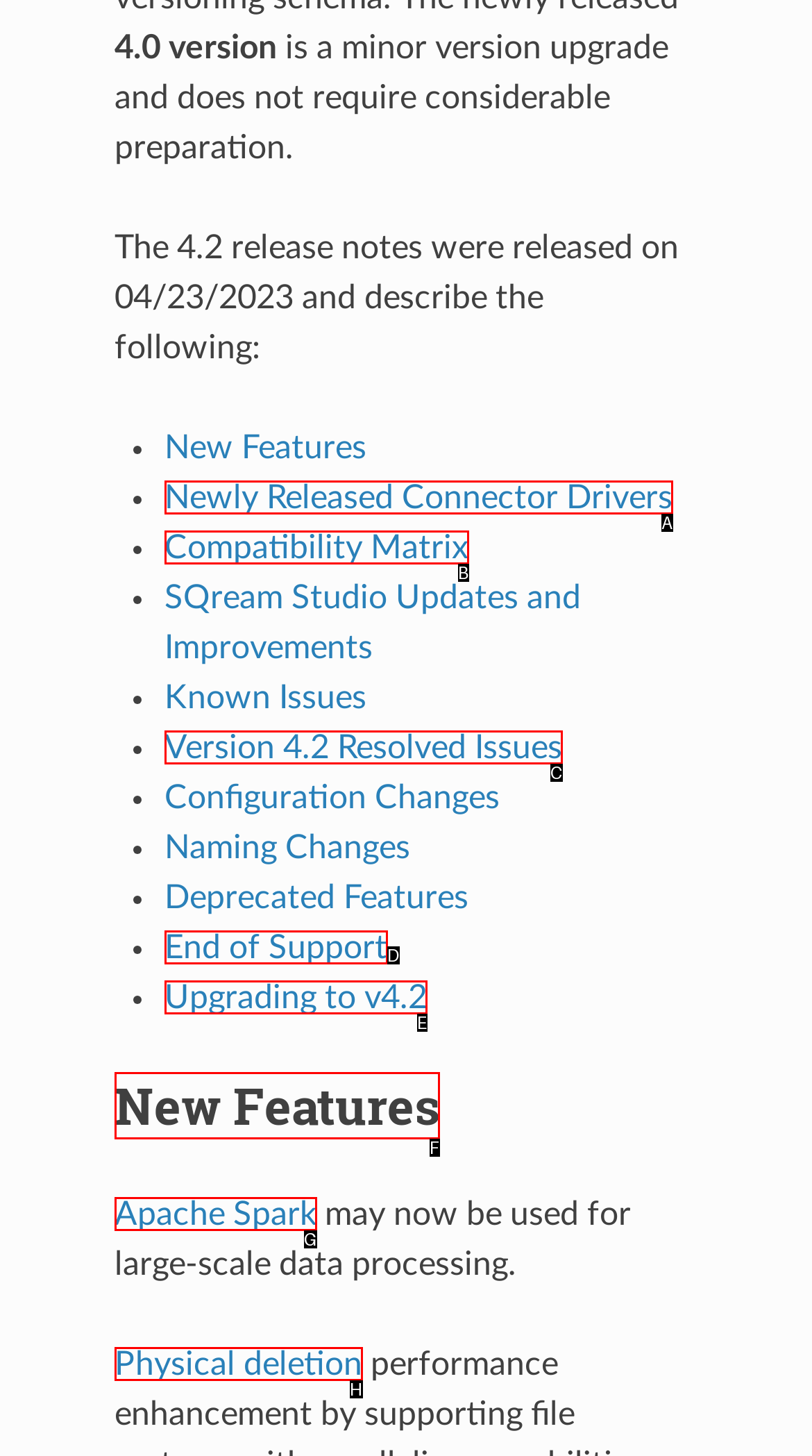Assess the description: Upgrading to v4.2 and select the option that matches. Provide the letter of the chosen option directly from the given choices.

E